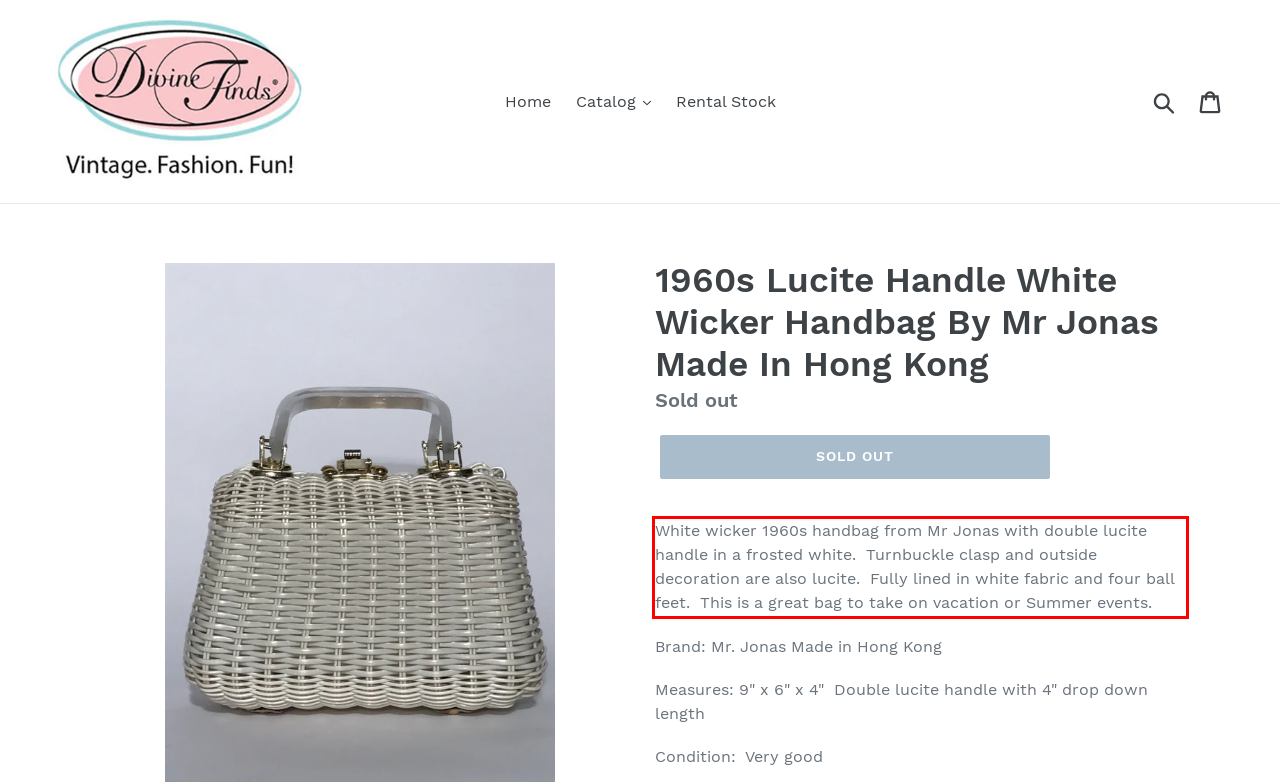There is a screenshot of a webpage with a red bounding box around a UI element. Please use OCR to extract the text within the red bounding box.

White wicker 1960s handbag from Mr Jonas with double lucite handle in a frosted white. Turnbuckle clasp and outside decoration are also lucite. Fully lined in white fabric and four ball feet. This is a great bag to take on vacation or Summer events.